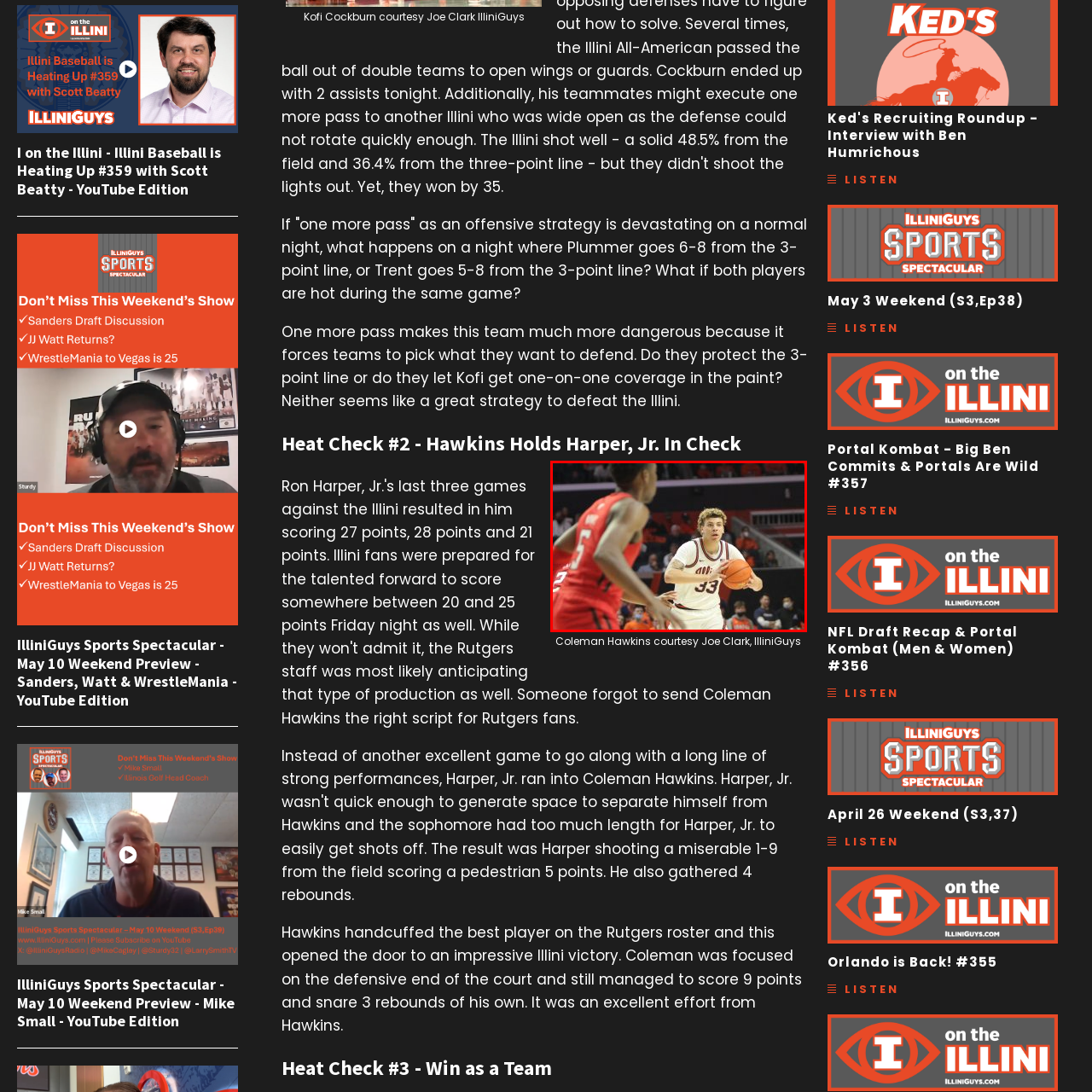Observe the image enclosed by the red border and respond to the subsequent question with a one-word or short phrase:
What is the atmosphere of the game according to the caption?

High energy